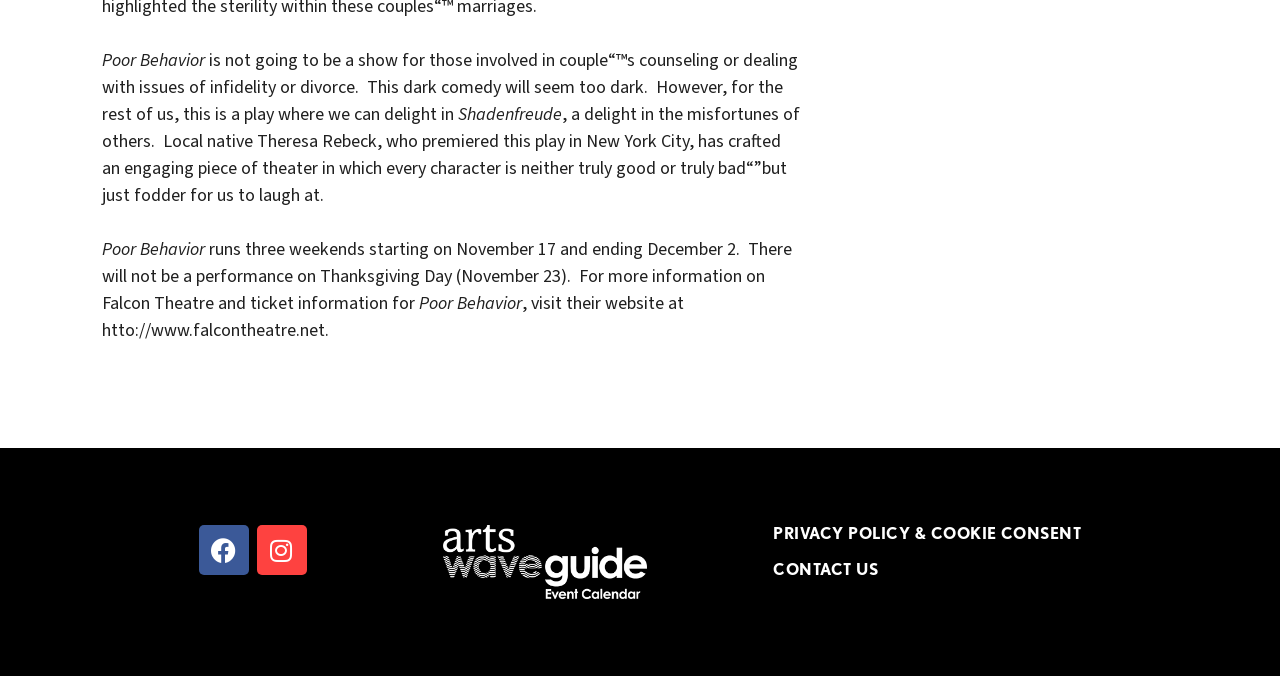Give a short answer to this question using one word or a phrase:
What is the meaning of Schadenfreude?

Delight in the misfortunes of others